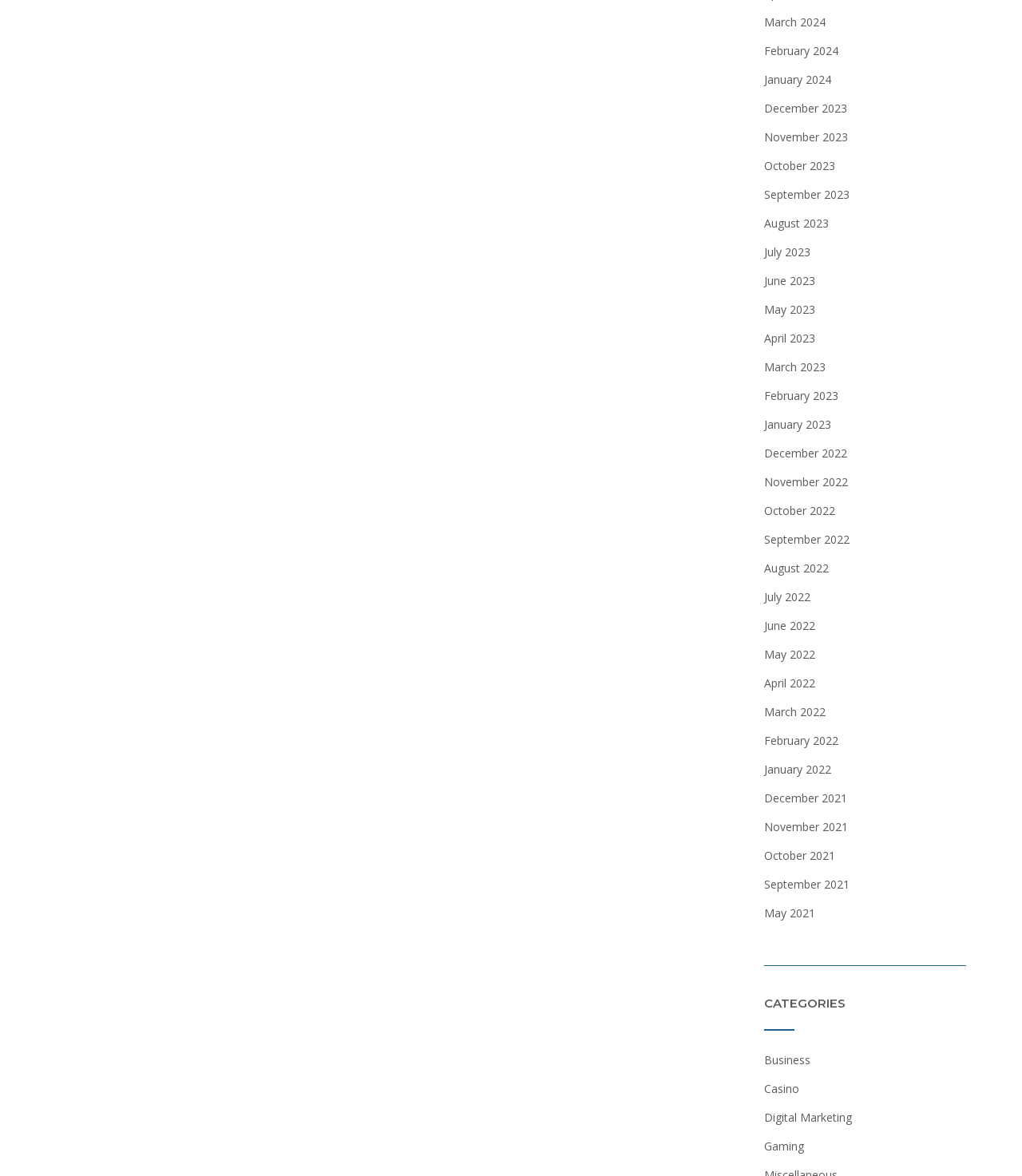How many categories are listed?
Please give a detailed and thorough answer to the question, covering all relevant points.

I counted the number of links below the 'CATEGORIES' heading and found 4 categories: Business, Casino, Digital Marketing, and Gaming.